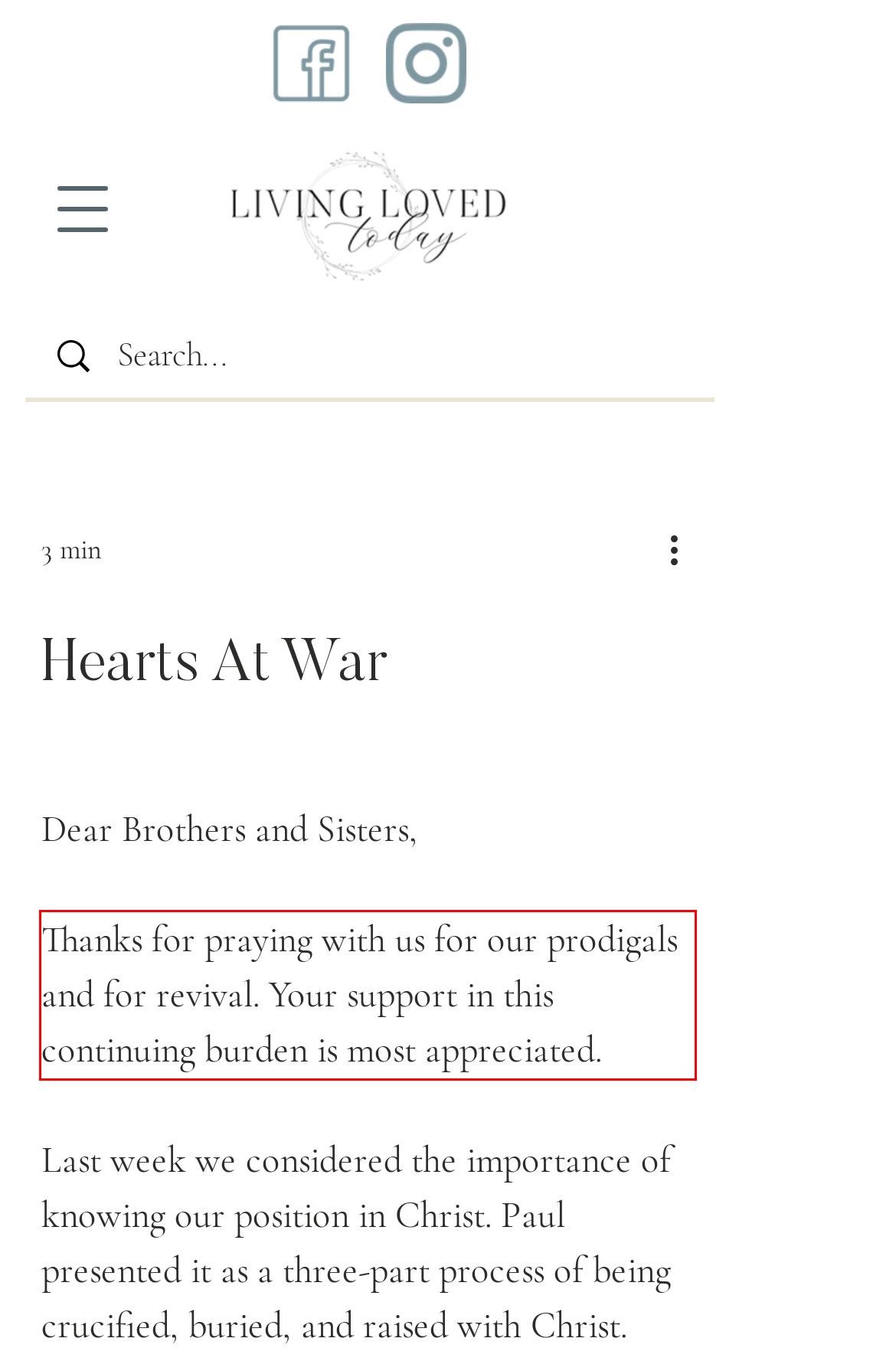Please take the screenshot of the webpage, find the red bounding box, and generate the text content that is within this red bounding box.

Thanks for praying with us for our prodigals and for revival. Your support in this continuing burden is most appreciated.